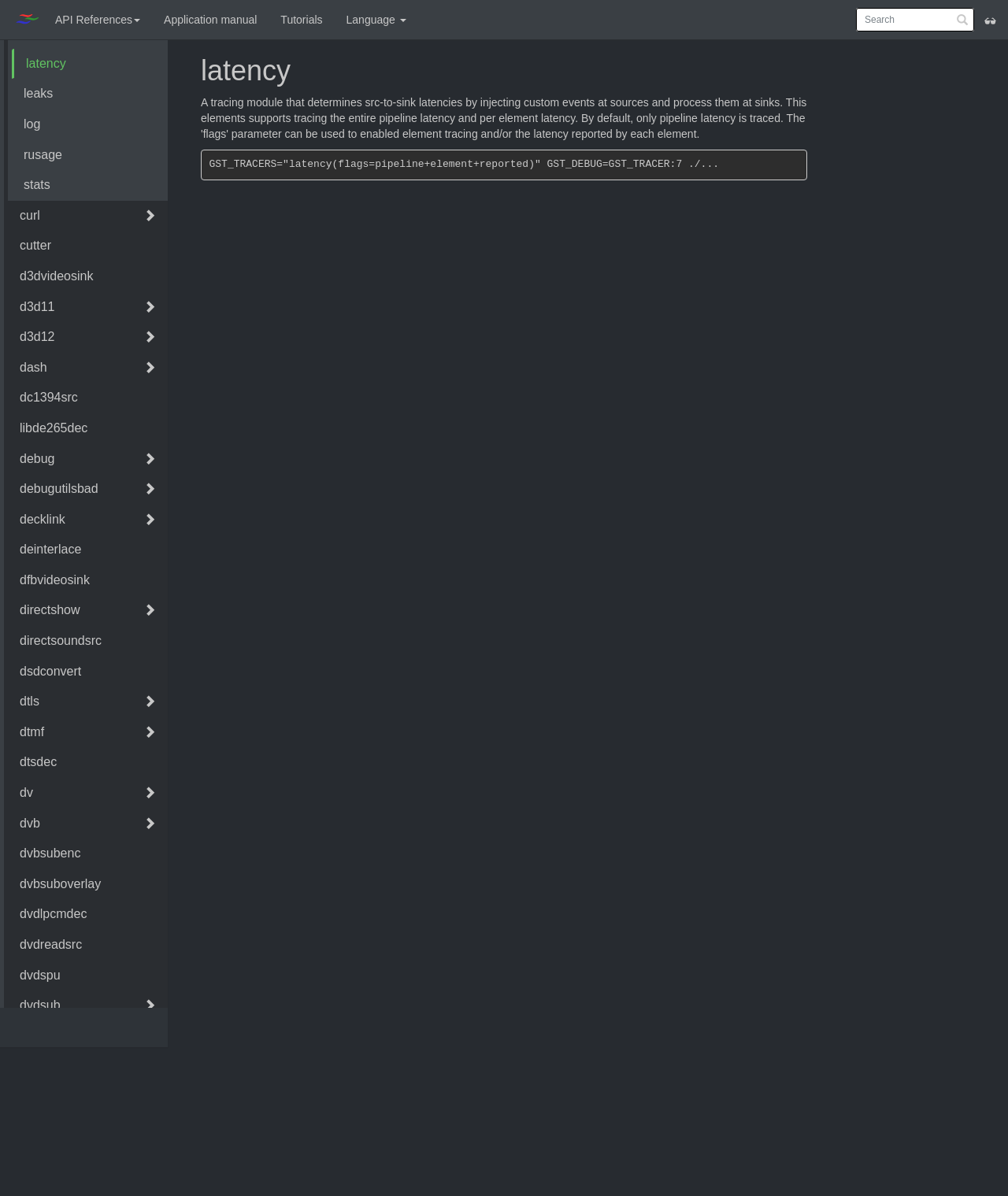Create an elaborate caption that covers all aspects of the webpage.

The webpage is about latency, with a light mode switch located at the top right corner. Below the light mode switch, there are two textboxes, one empty and the other with the placeholder text "Search", positioned side by side. 

On the top left corner, there is a navigation menu consisting of a "Home" link with an accompanying image, followed by a button labeled "API References", a link to the "Application manual", a link to "Tutorials", and a "Language" button. 

Below the navigation menu, there is an iframe that takes up a significant portion of the page. Above the iframe, there is a heading that reads "latency" with an anchor link to the same page. 

Below the heading, there is a block of static text that appears to be a code snippet, describing a command to set GST_TRACERS and GST_DEBUG environment variables.